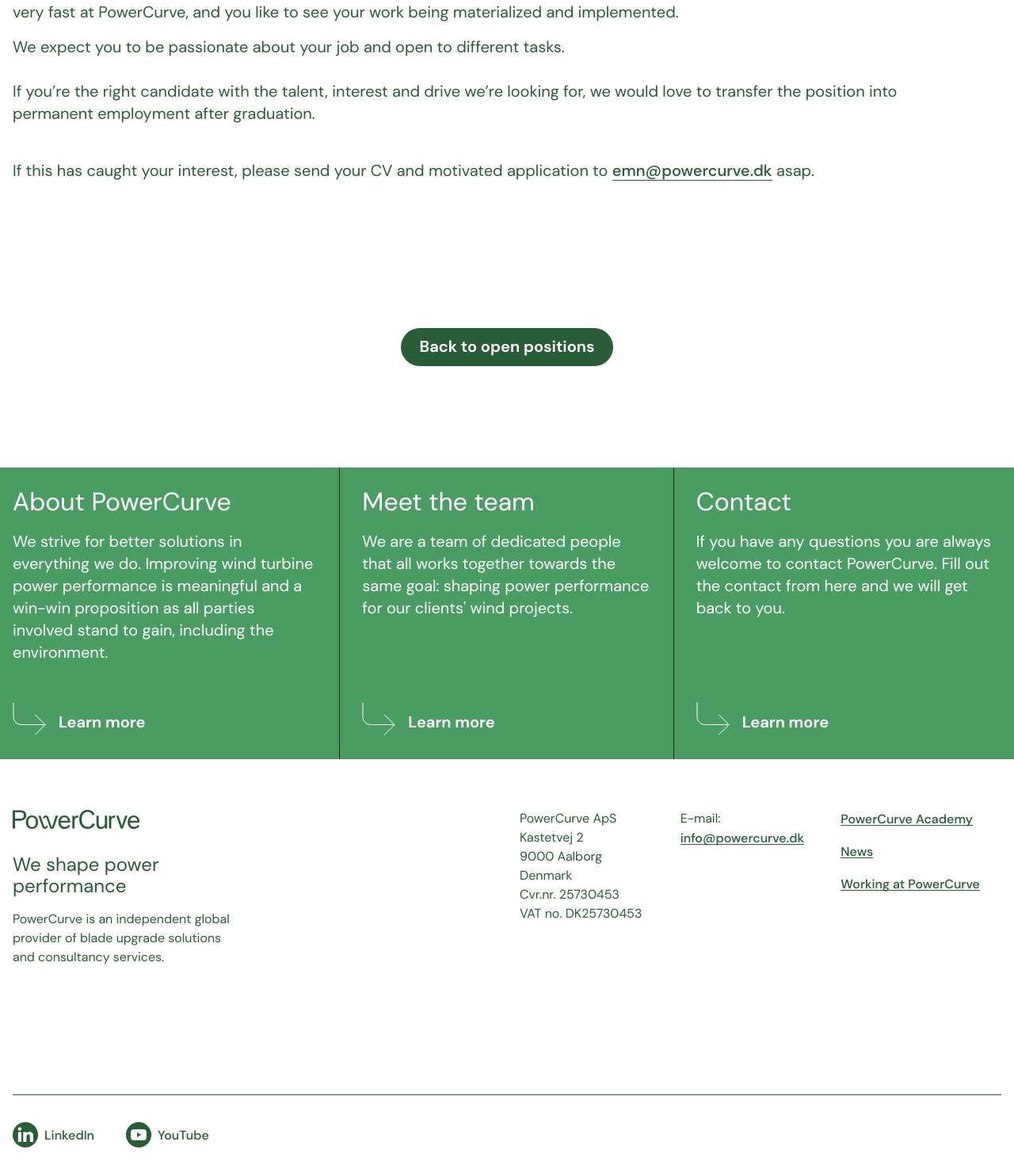Answer the following inquiry with a single word or phrase:
What is the company's name?

PowerCurve ApS